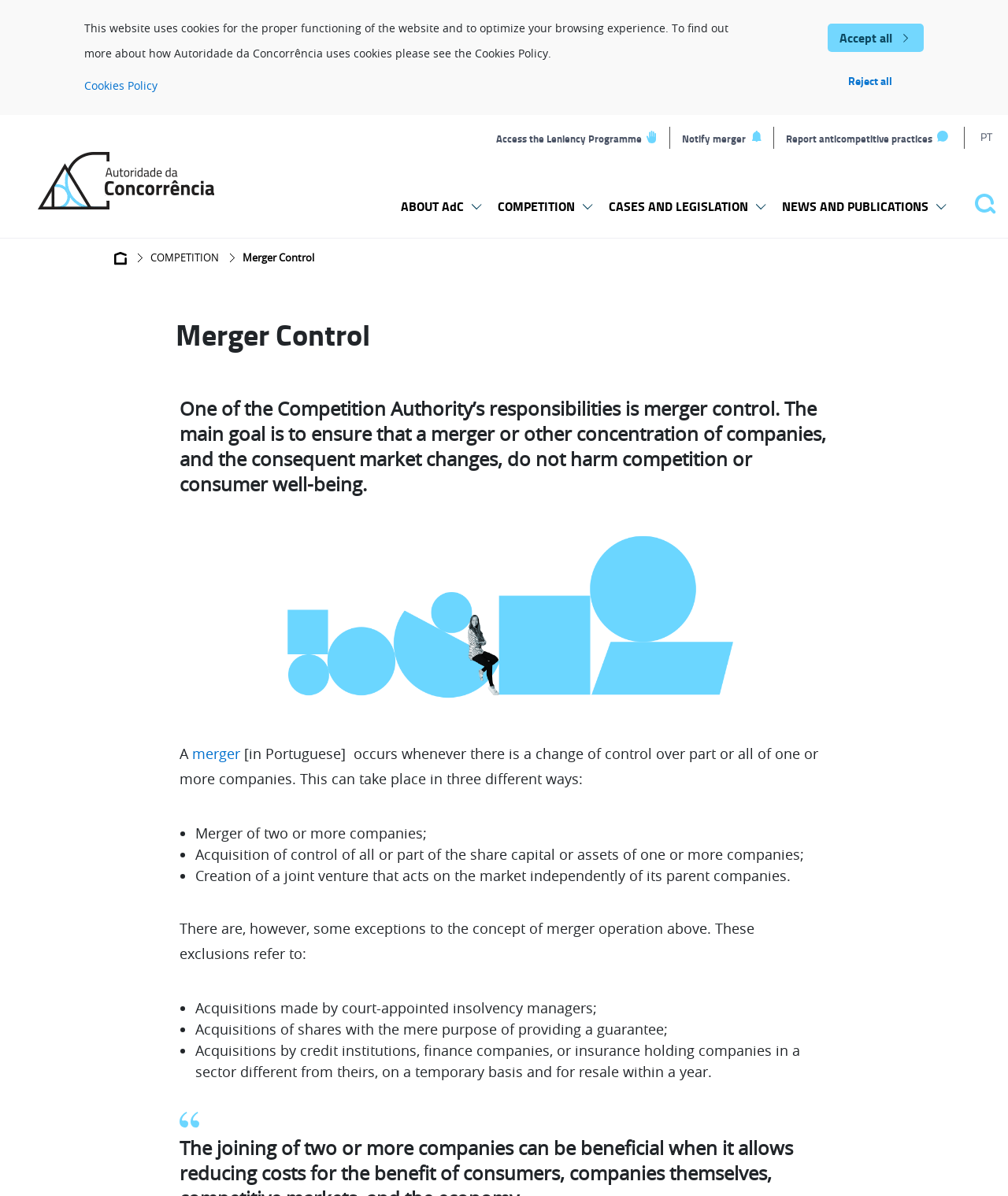Determine the bounding box coordinates for the clickable element required to fulfill the instruction: "Report anticompetitive practices". Provide the coordinates as four float numbers between 0 and 1, i.e., [left, top, right, bottom].

[0.78, 0.109, 0.941, 0.124]